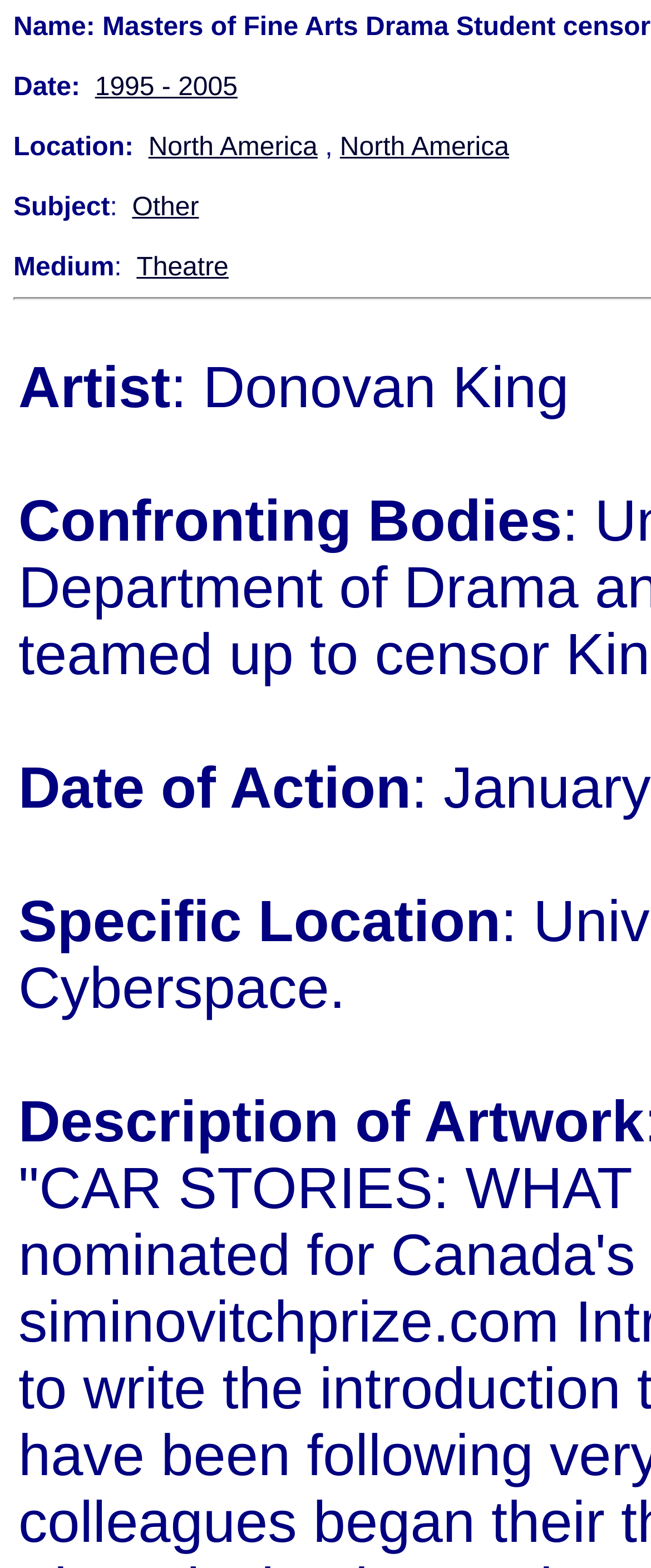Provide a thorough description of this webpage.

The webpage appears to be a profile or portfolio page for a Masters of Fine Arts Drama Student, specifically Donovan King, who has been censored and defamed for their theatrical theory and application. 

At the top of the page, there is a section that displays metadata about the student, including the date range of their work, from 1995 to 2005, and their location, which is North America. 

Below this section, there are three categories: Subject, Medium, and other details. The Subject is listed as "Other", and the Medium is "Theatre". 

Under the Medium category, there are three subheadings: Date of Action, Specific Location, and Description of Artwork. These subheadings are positioned in a vertical column, with the Date of Action at the top, followed by the Specific Location, and then the Description of Artwork at the bottom.